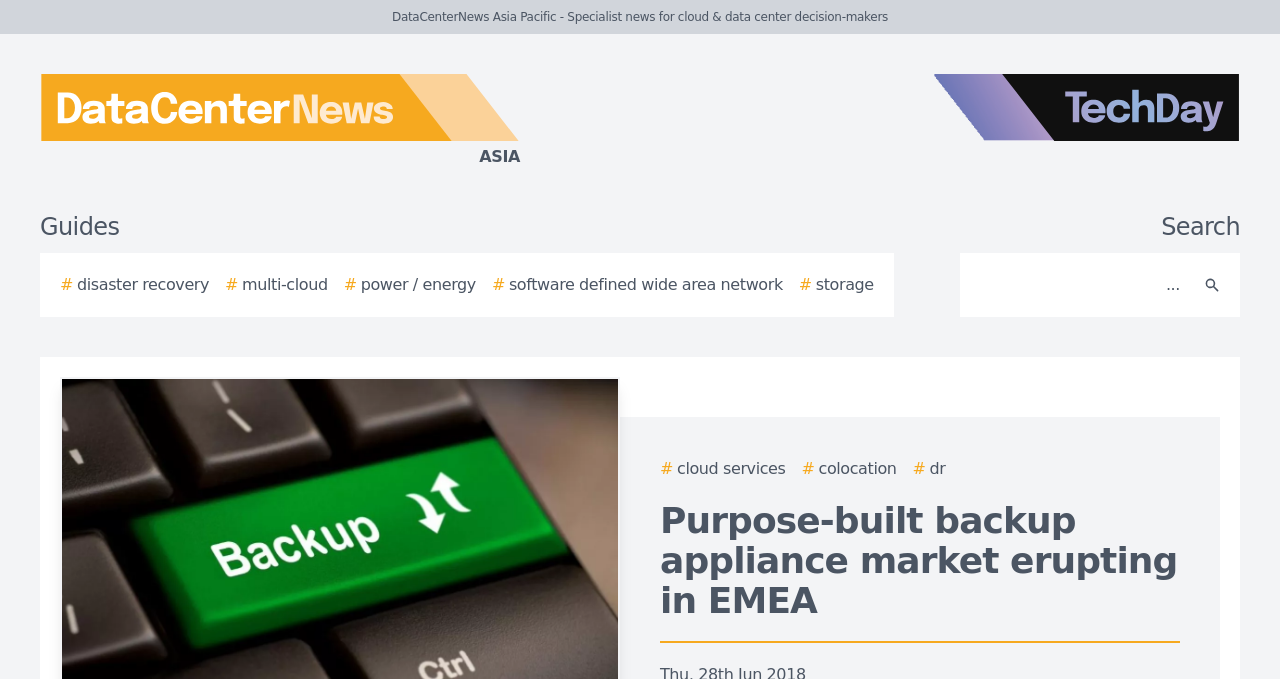Please provide the bounding box coordinates for the UI element as described: "Yt". The coordinates must be four floats between 0 and 1, represented as [left, top, right, bottom].

None